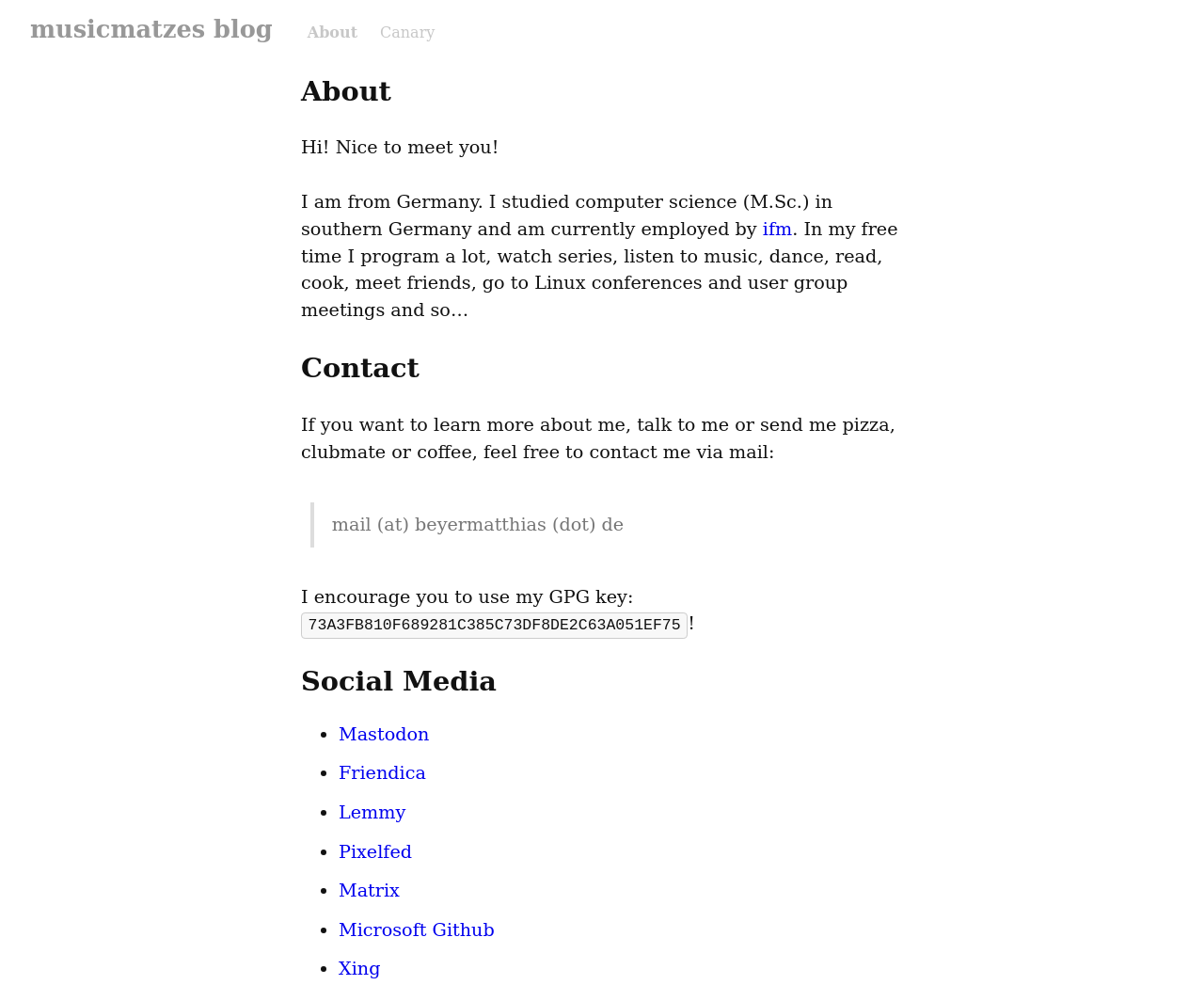Answer the question using only a single word or phrase: 
What is the author's country of origin?

Germany